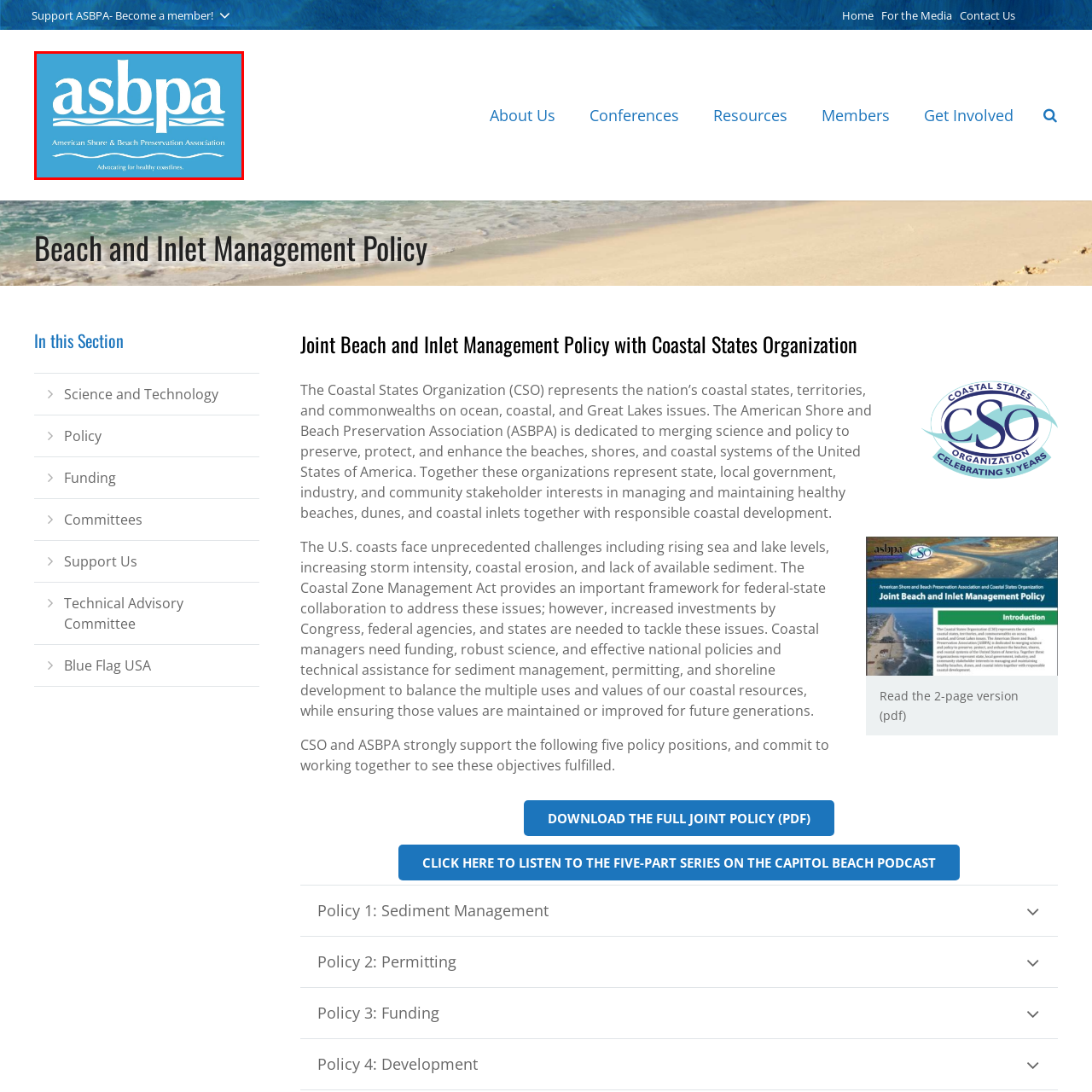What is the full name of the organization? Please look at the image within the red bounding box and provide a one-word or short-phrase answer based on what you see.

American Shore & Beach Preservation Association